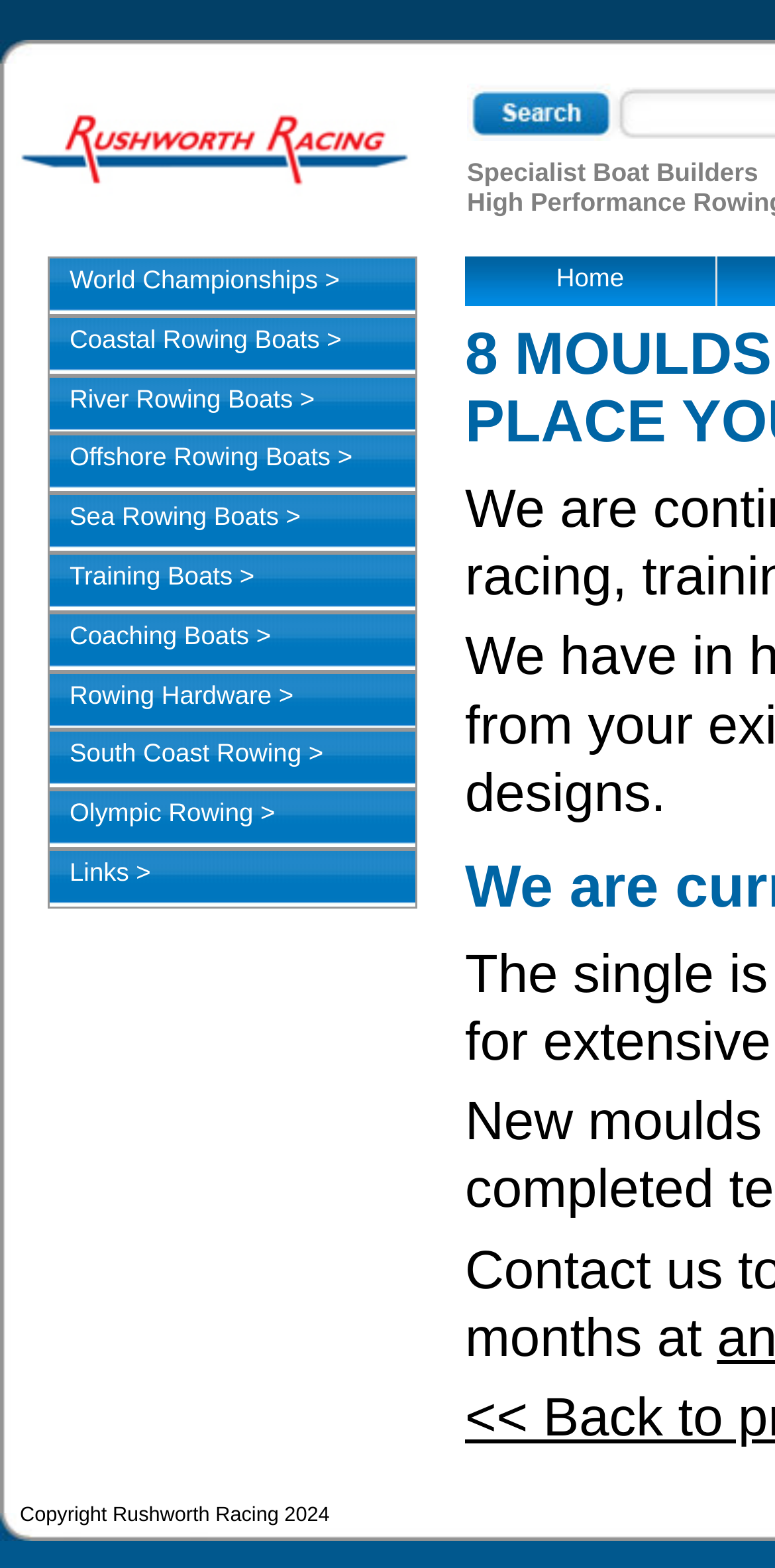Please give a one-word or short phrase response to the following question: 
How many navigation links are there?

2